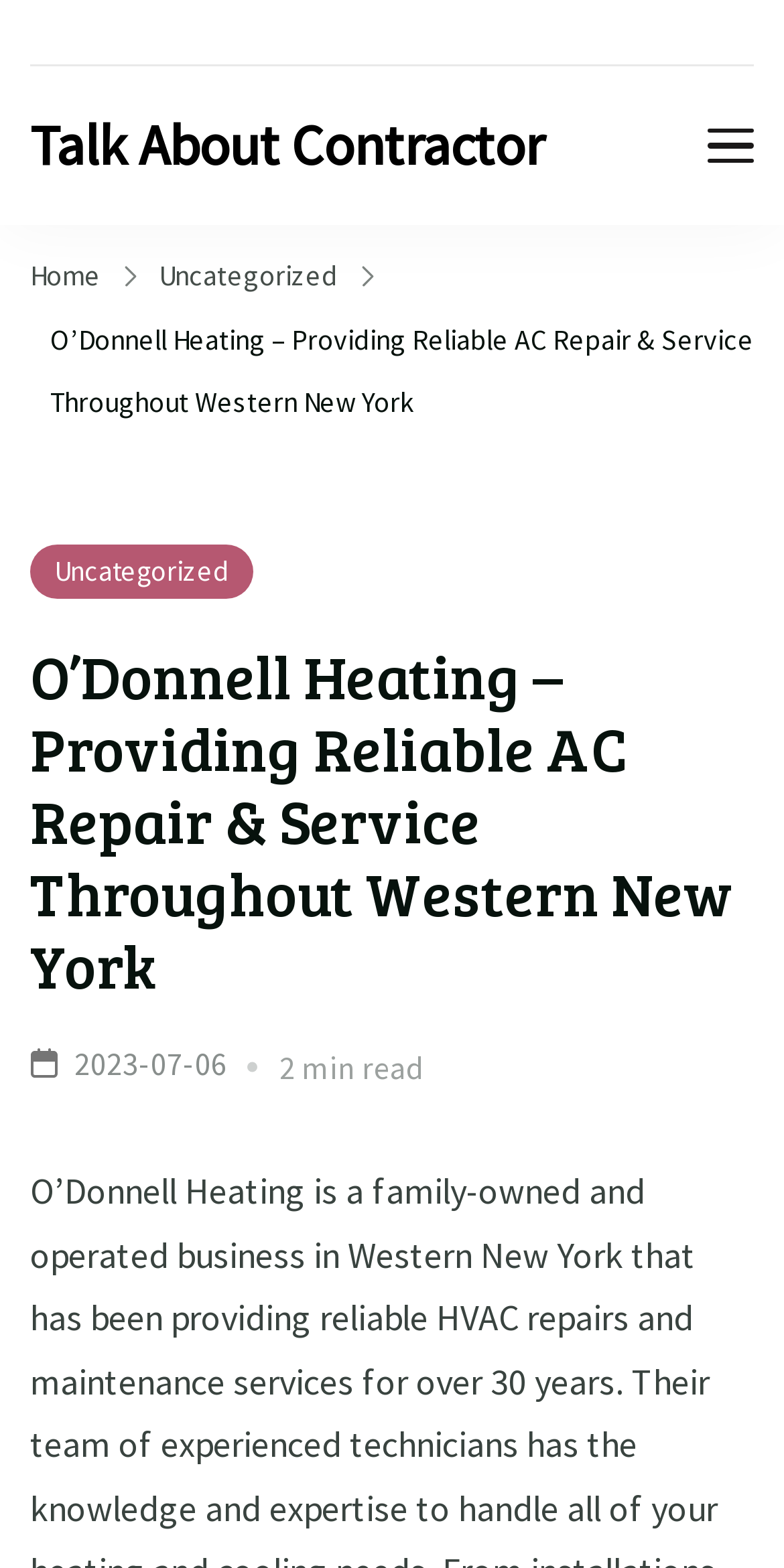Generate a thorough caption that explains the contents of the webpage.

The webpage is about O'Donnell Heating, a contractor providing reliable AC repair and service throughout Western New York. At the top left, there is a link to "Talk About Contractor". Below it, there is a static text "Contractors Talking Contracting". 

On the top right, there is an unlabelled button. To the left of the button, there are three links: "Home", "Uncategorized", and an image. The "O'Donnell Heating – Providing Reliable AC Repair & Service Throughout Western New York" link is located below these elements, spanning across the width of the page.

Within the "O'Donnell Heating – Providing Reliable AC Repair & Service Throughout Western New York" section, there is a header with a link to "Uncategorized" on the top left, followed by a heading with the same title as the webpage. Below the heading, there is another link to the same title, and an image on the left. On the right side, there is a link to a date "2023-07-06" with a time element, and a static text "2 min read" indicating the reading time of an article.